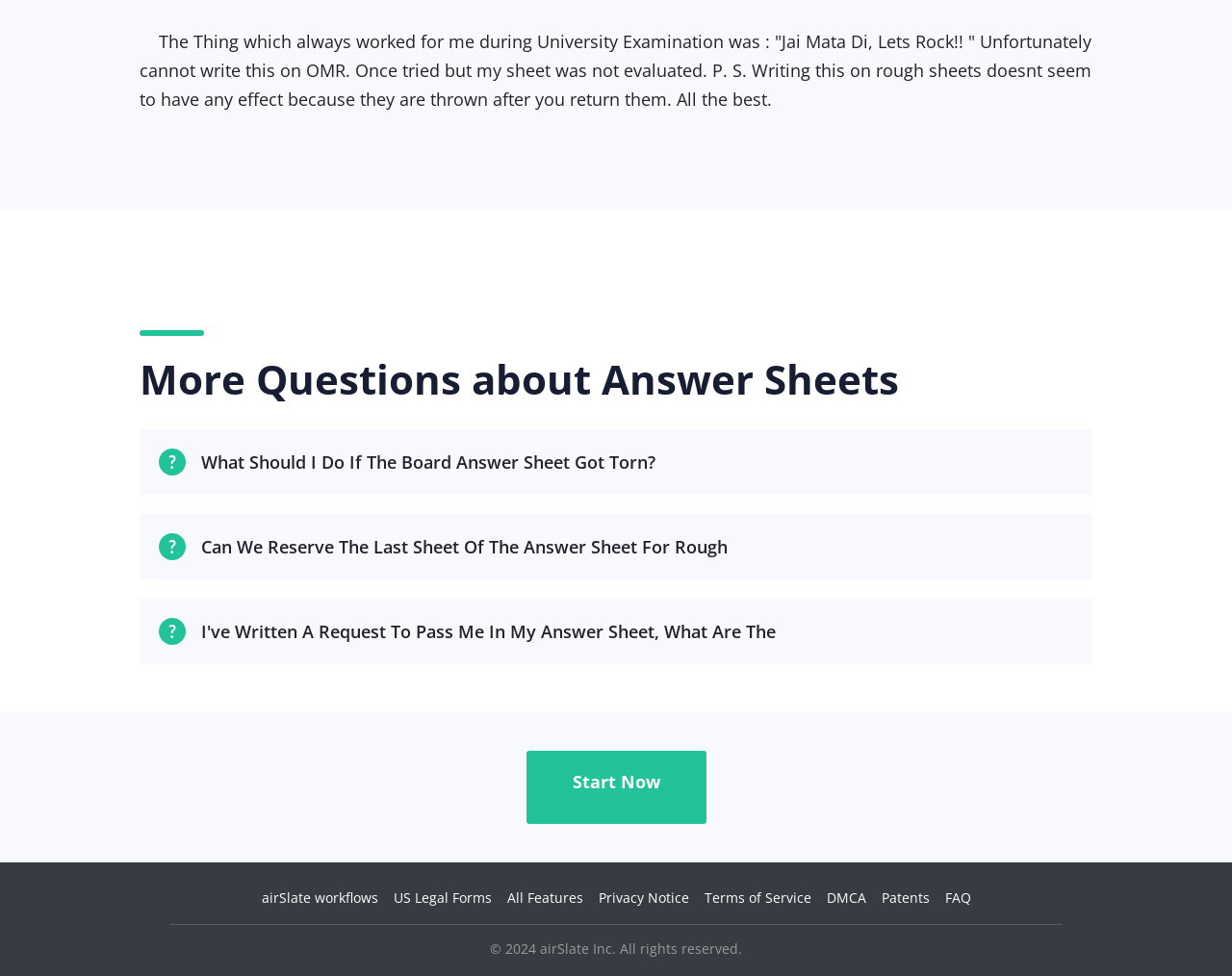Pinpoint the bounding box coordinates of the area that should be clicked to complete the following instruction: "Click on 'Start Now'". The coordinates must be given as four float numbers between 0 and 1, i.e., [left, top, right, bottom].

[0.427, 0.769, 0.573, 0.844]